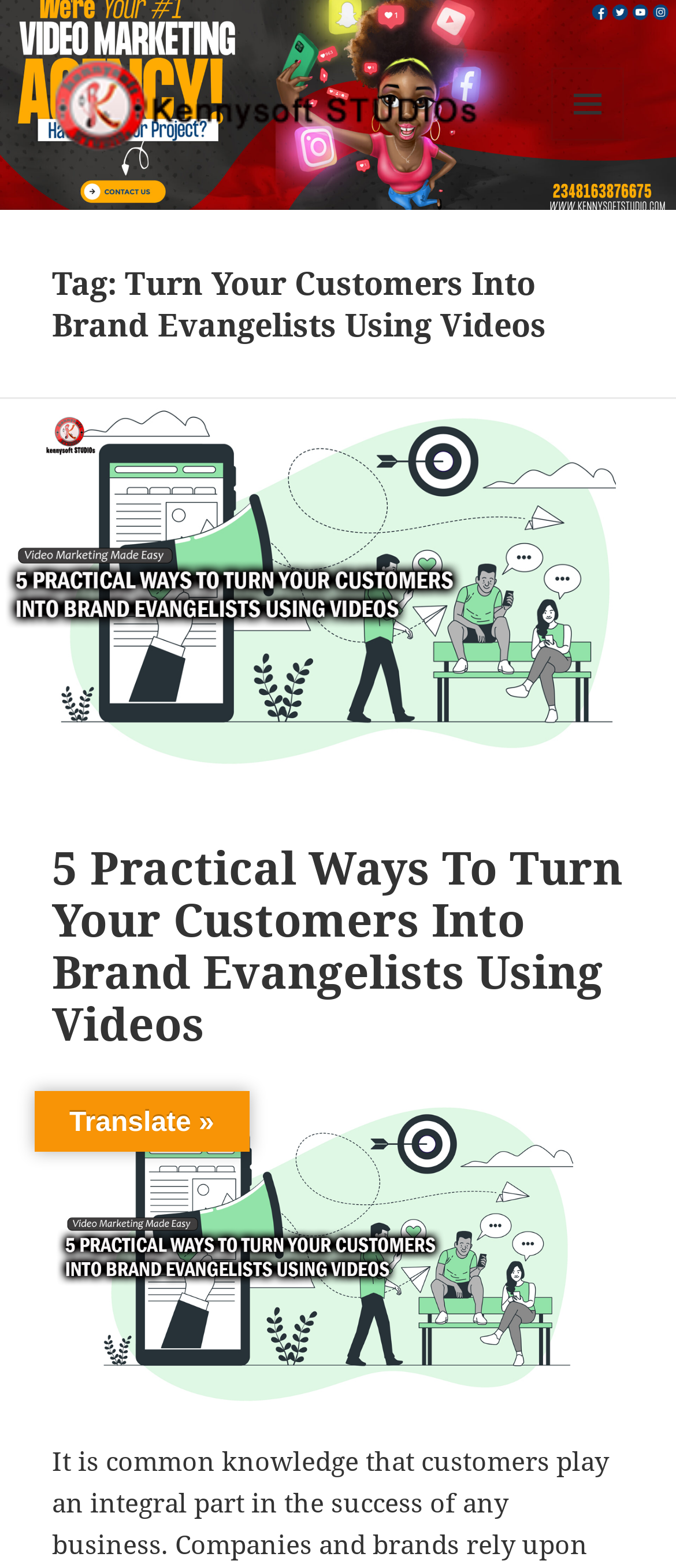Based on what you see in the screenshot, provide a thorough answer to this question: What is the text on the button in the top-right corner?

The button in the top-right corner has the text 'MENU AND WIDGETS' and is not expanded.